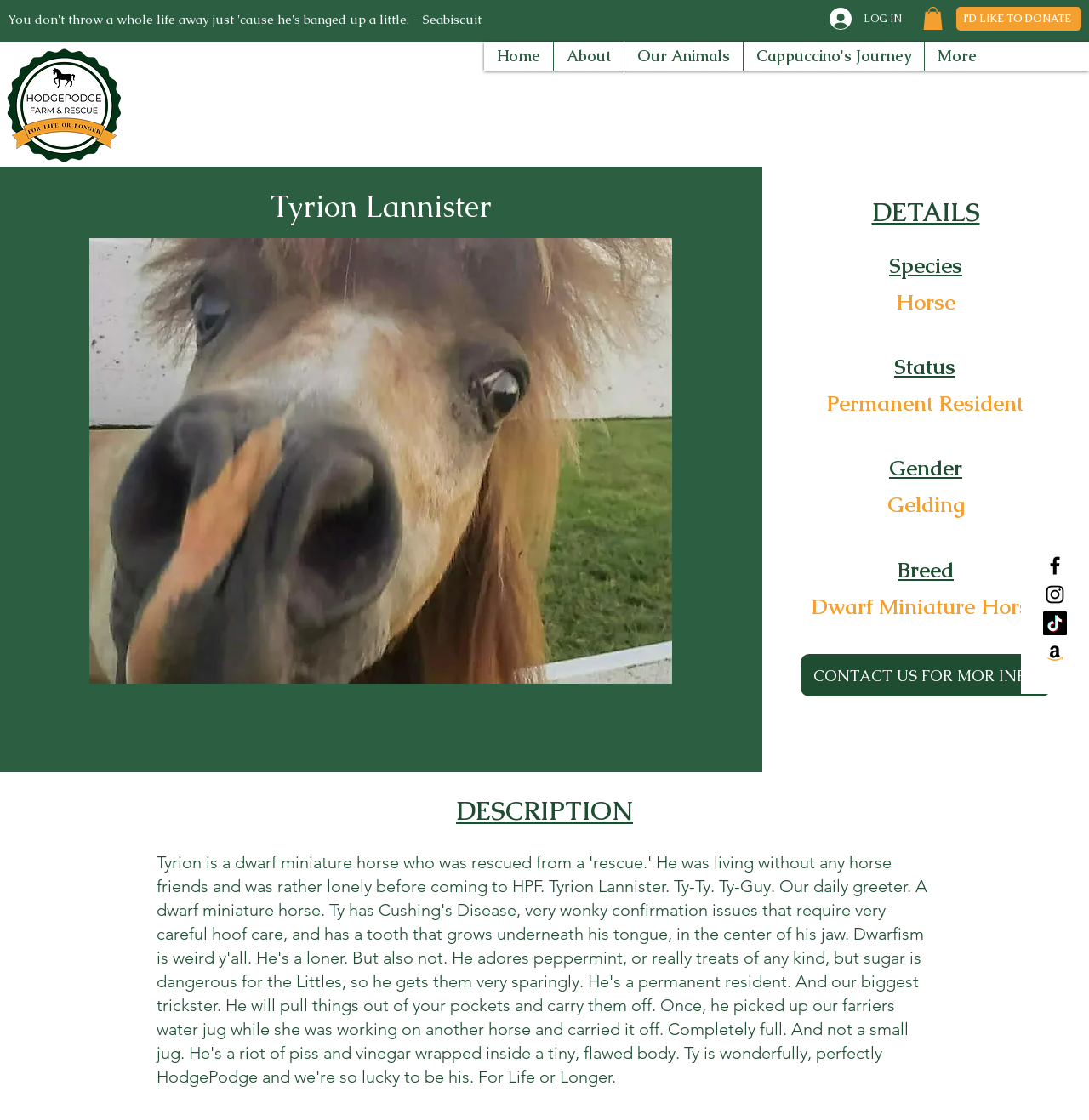Answer the following query concisely with a single word or phrase:
What social media platforms are linked on this webpage?

Facebook, Instagram, TikTok, Amazon